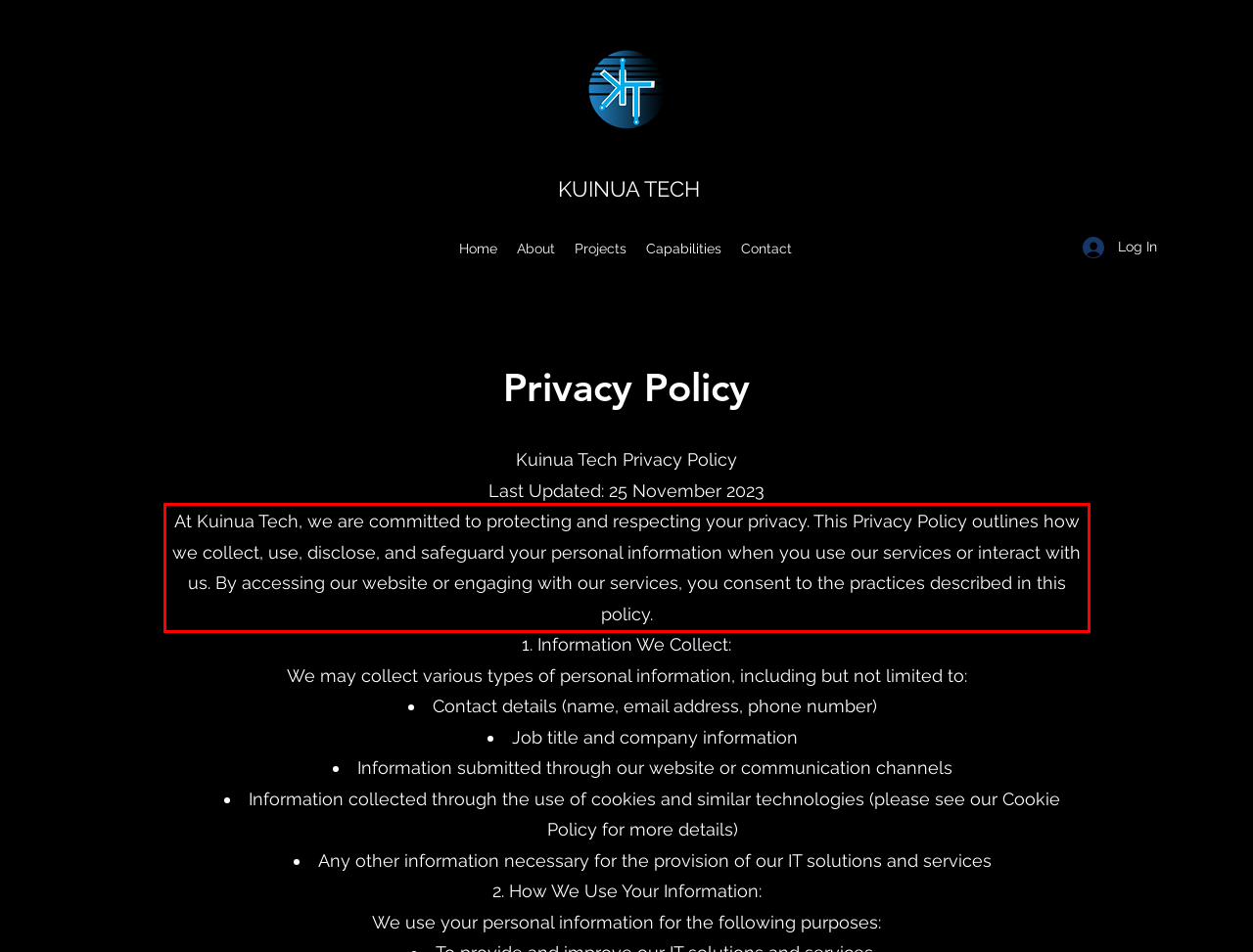You have a webpage screenshot with a red rectangle surrounding a UI element. Extract the text content from within this red bounding box.

At Kuinua Tech, we are committed to protecting and respecting your privacy. This Privacy Policy outlines how we collect, use, disclose, and safeguard your personal information when you use our services or interact with us. By accessing our website or engaging with our services, you consent to the practices described in this policy.